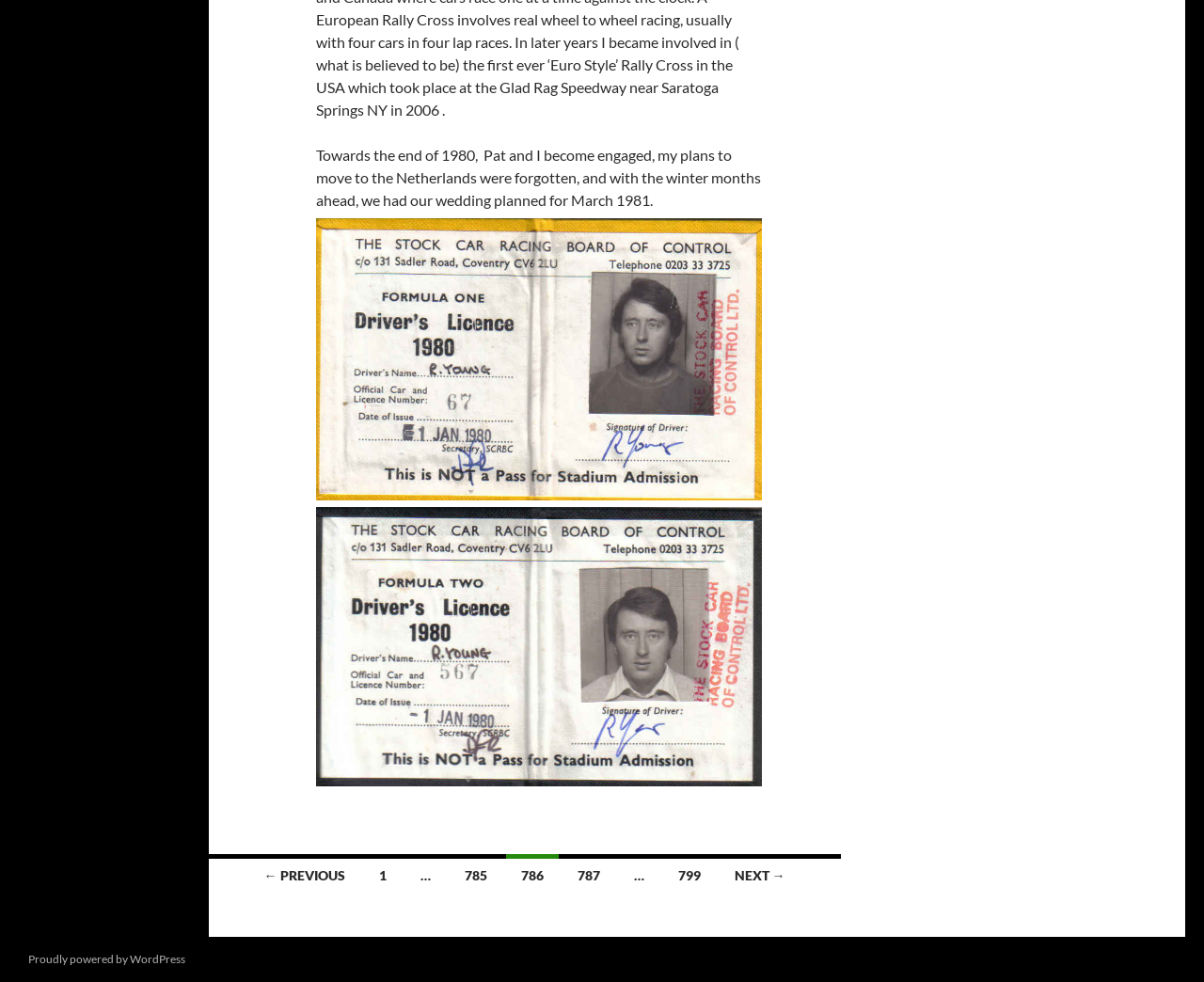Please determine the bounding box coordinates of the element to click on in order to accomplish the following task: "Click the link to view posts from 1980y". Ensure the coordinates are four float numbers ranging from 0 to 1, i.e., [left, top, right, bottom].

[0.262, 0.516, 0.633, 0.801]